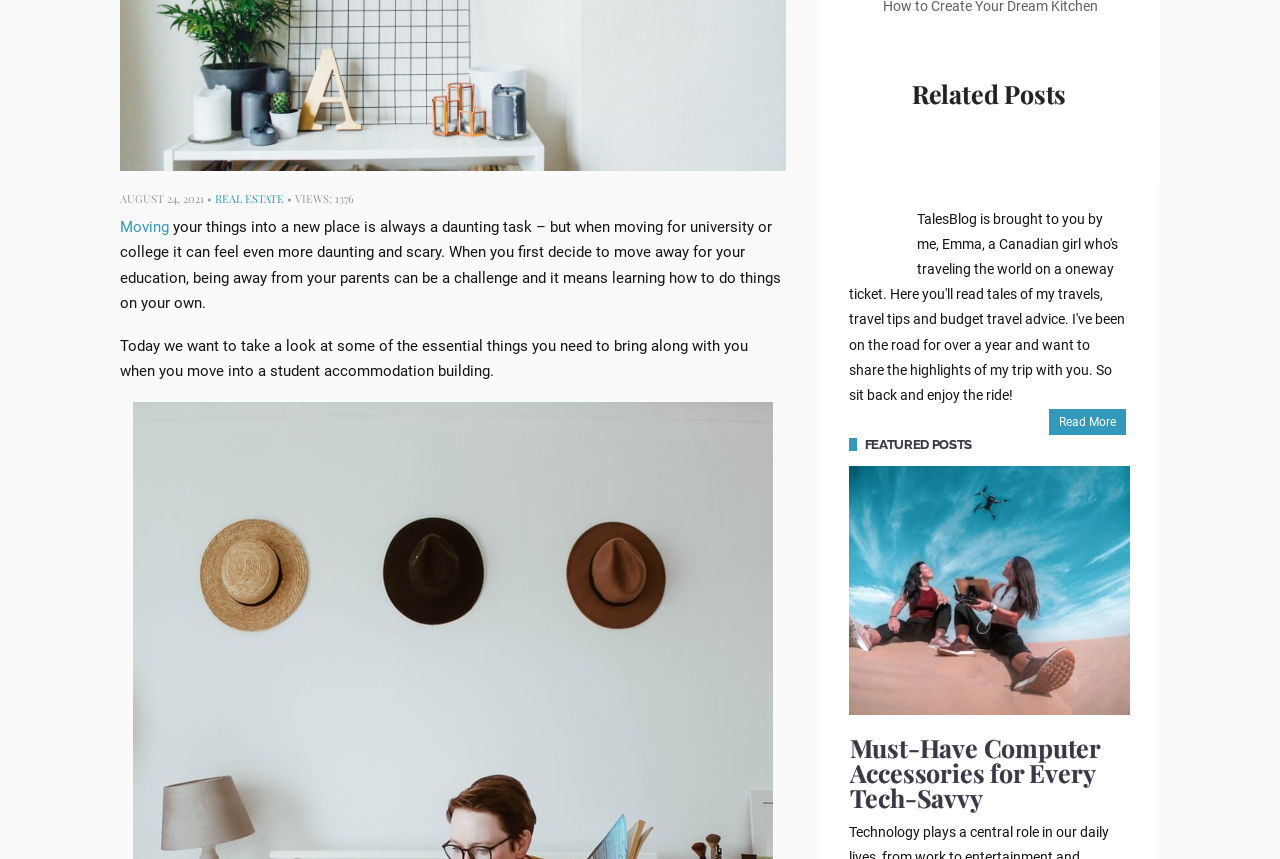Please provide the bounding box coordinates in the format (top-left x, top-left y, bottom-right x, bottom-right y). Remember, all values are floating point numbers between 0 and 1. What is the bounding box coordinate of the region described as: Moving

[0.094, 0.254, 0.132, 0.275]